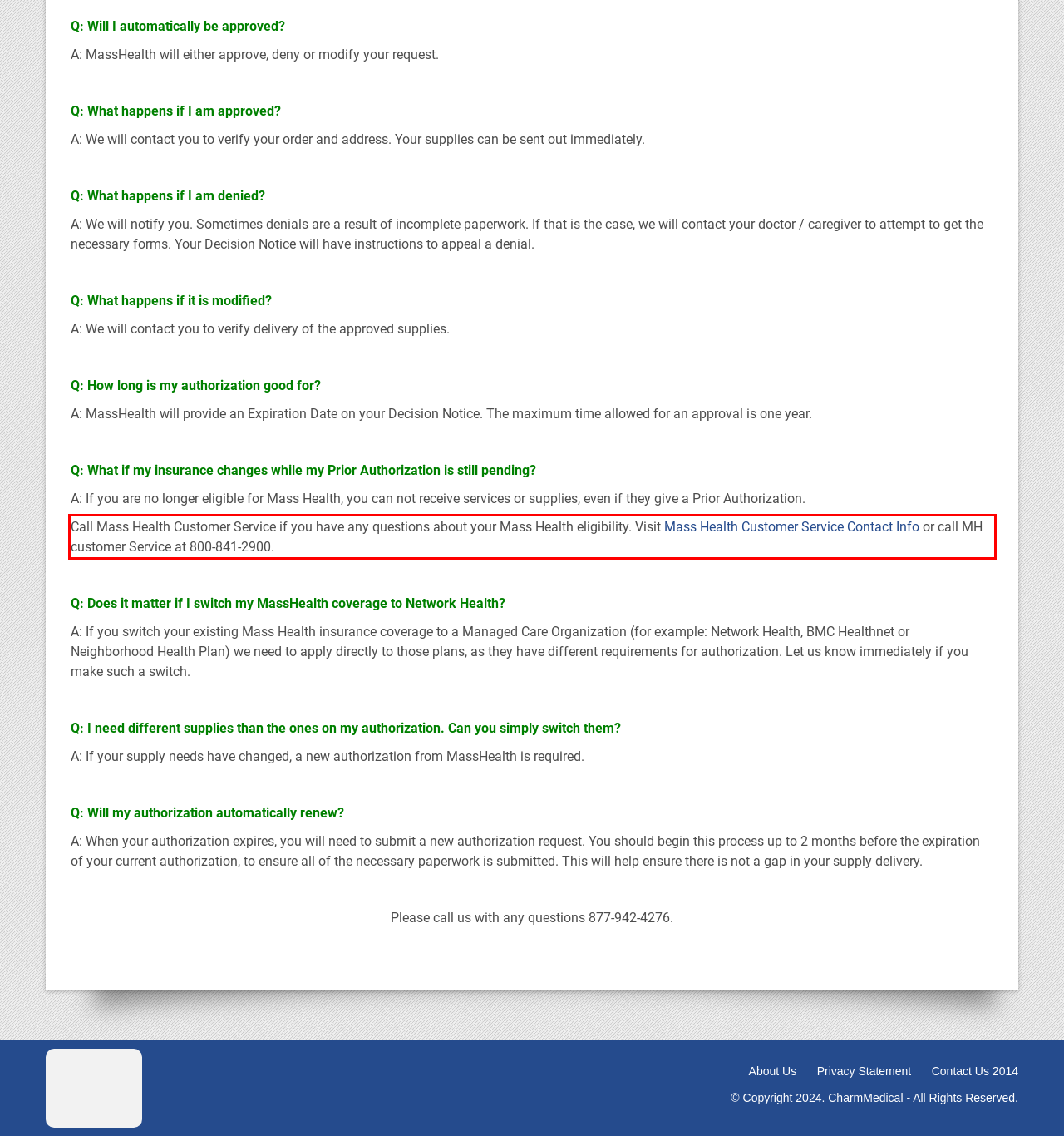Given a screenshot of a webpage with a red bounding box, please identify and retrieve the text inside the red rectangle.

Call Mass Health Customer Service if you have any questions about your Mass Health eligibility. Visit Mass Health Customer Service Contact Info or call MH customer Service at 800-841-2900.